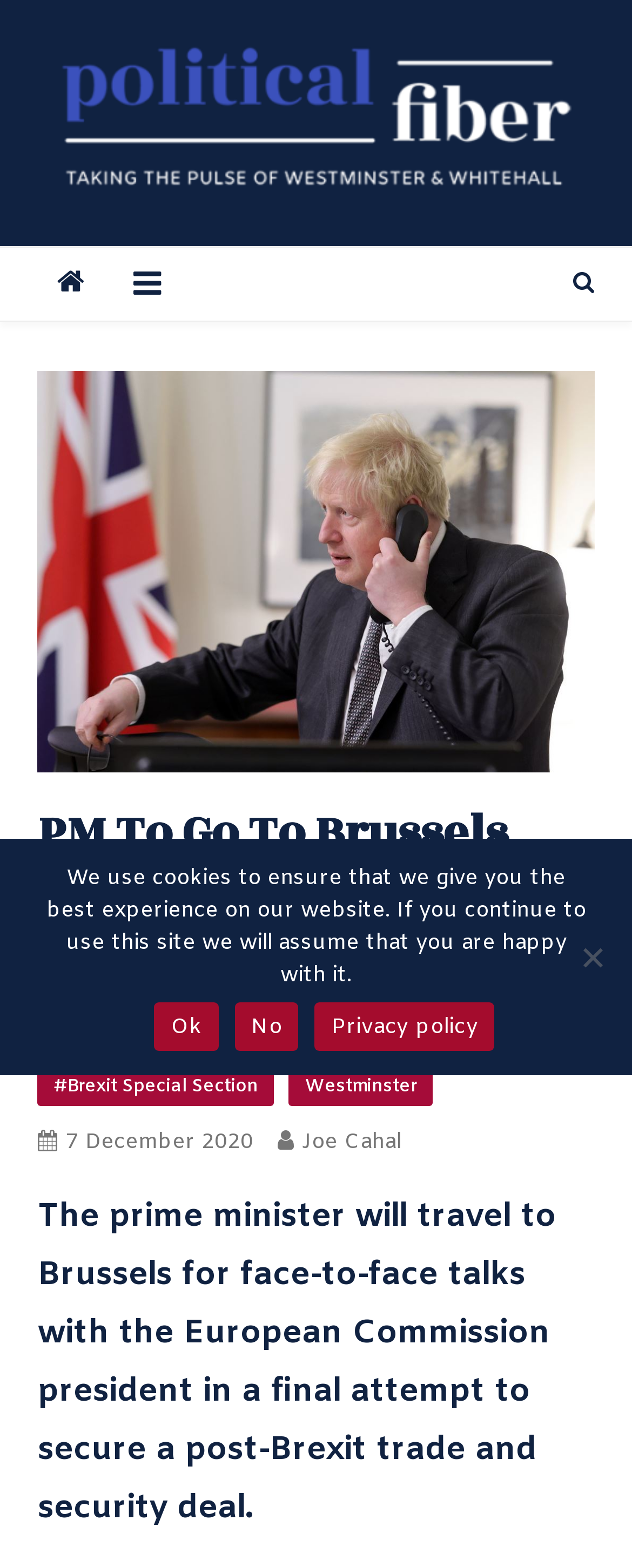Identify the coordinates of the bounding box for the element that must be clicked to accomplish the instruction: "Visit Westminster page".

[0.457, 0.683, 0.686, 0.705]